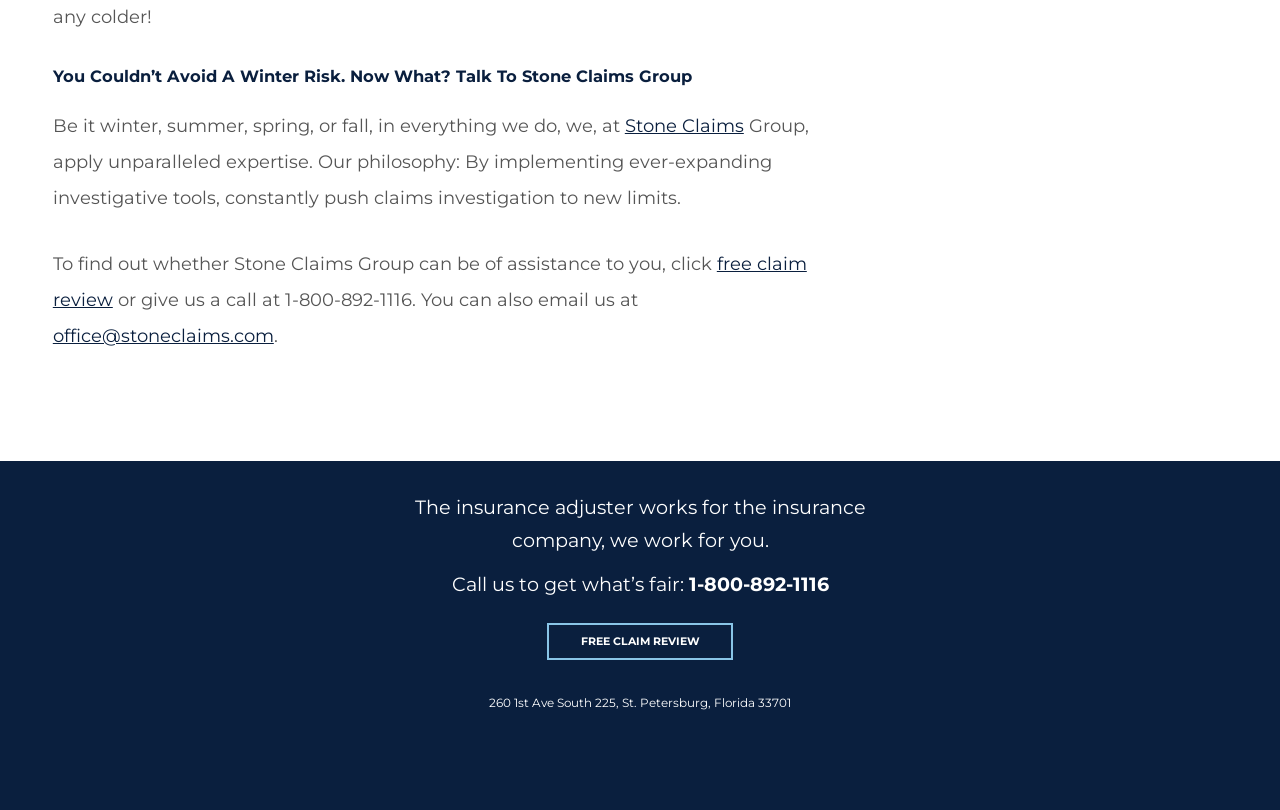Examine the image and give a thorough answer to the following question:
What is the phone number to call for assistance?

The phone number is mentioned twice on the webpage, once in the middle and once at the bottom, as a way to contact the company for assistance.